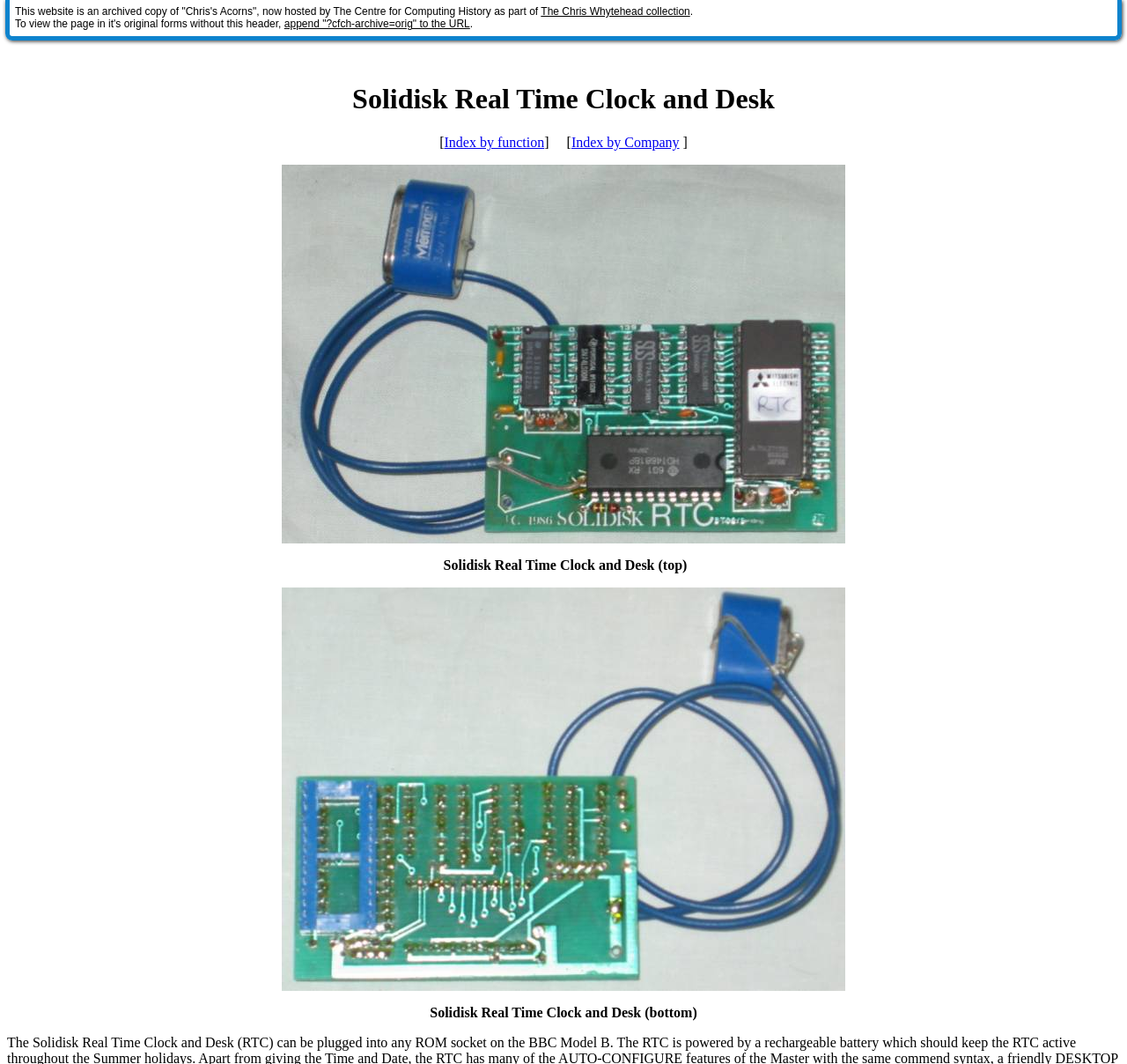What is the name of the clock on this webpage?
Based on the image, respond with a single word or phrase.

Solidisk Real Time Clock